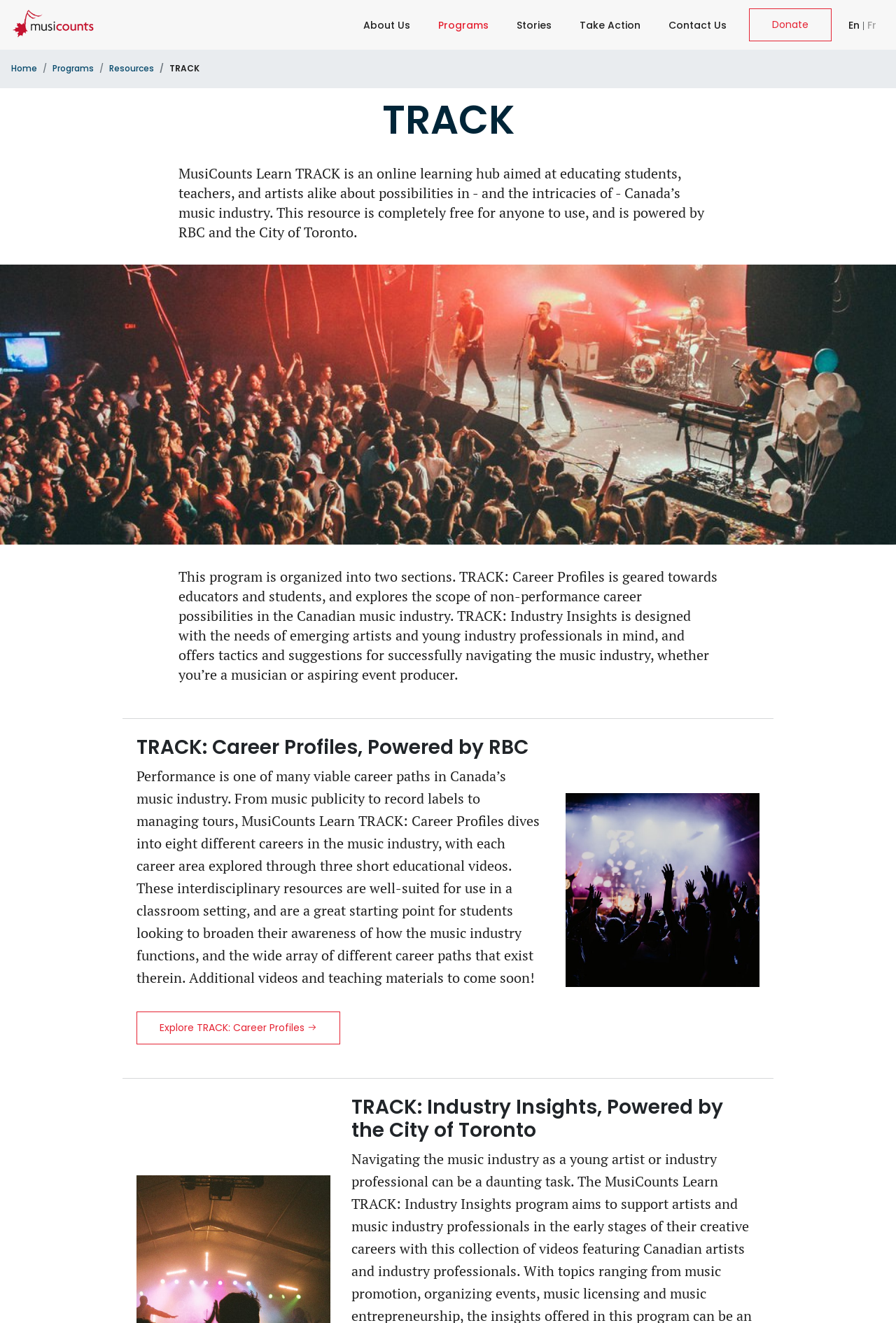What is MusiCounts Learn TRACK?
Please provide a single word or phrase as your answer based on the image.

Online learning hub